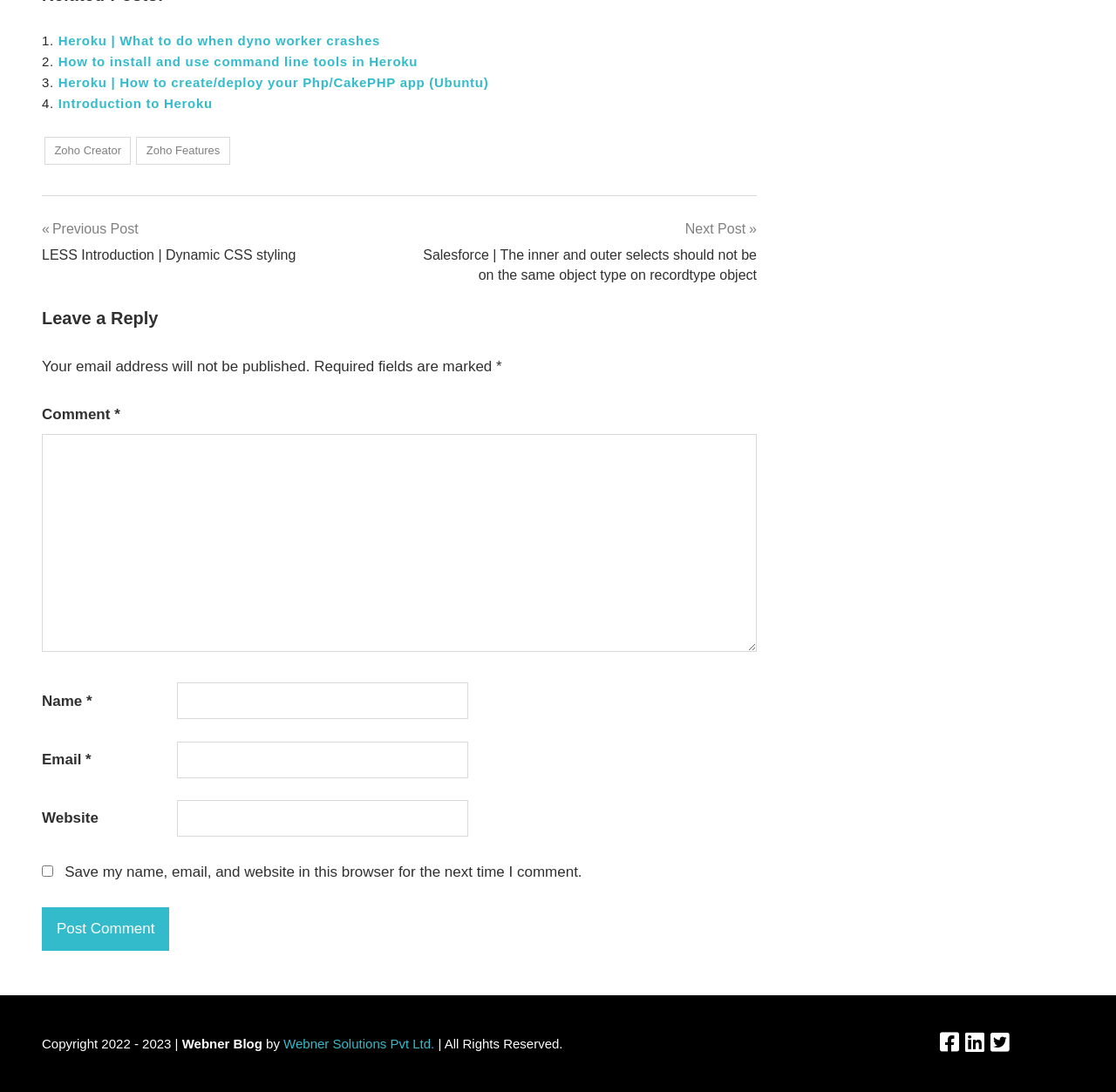Please find the bounding box coordinates of the element that must be clicked to perform the given instruction: "Search for products". The coordinates should be four float numbers from 0 to 1, i.e., [left, top, right, bottom].

None